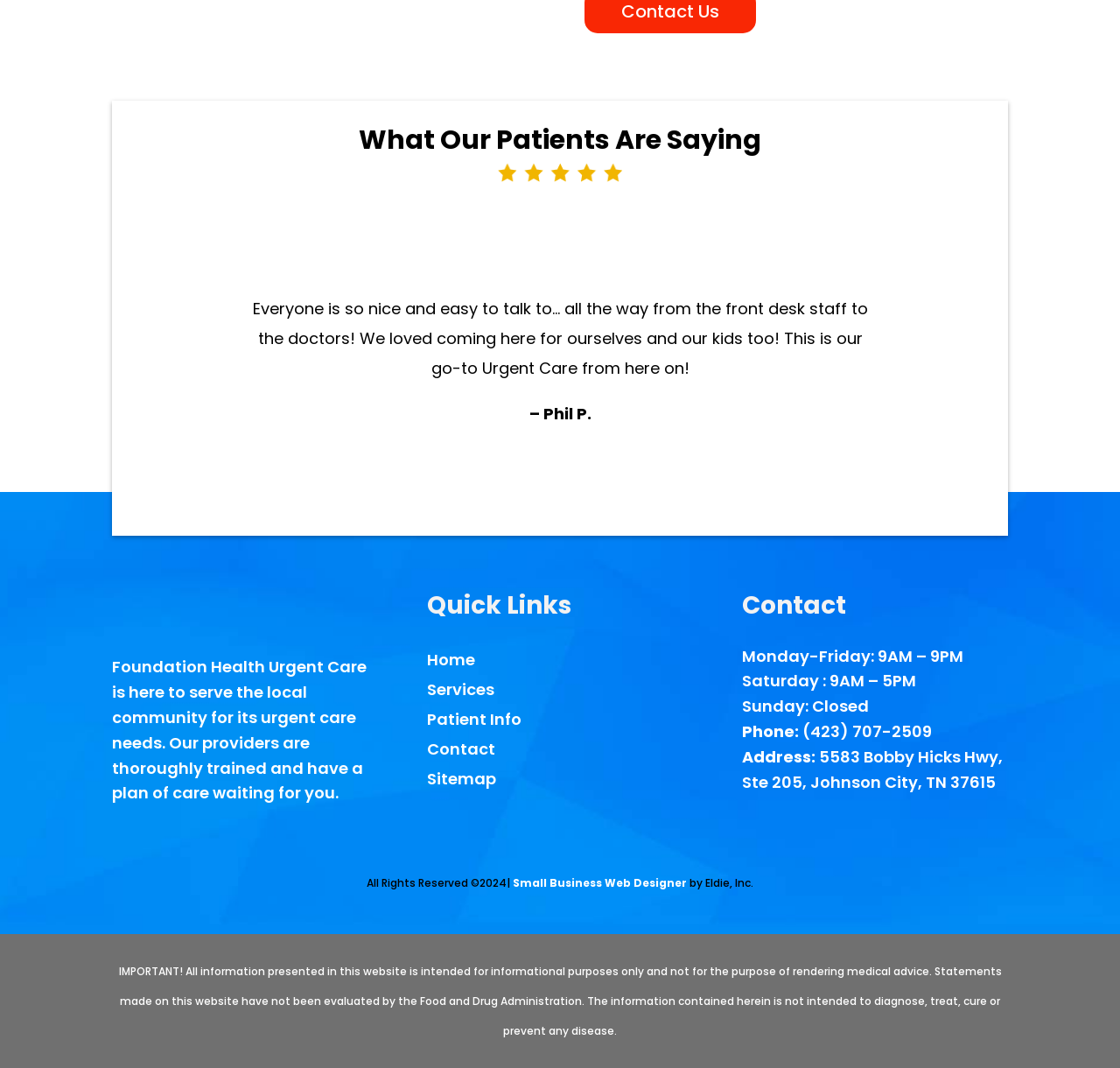Determine the bounding box coordinates of the target area to click to execute the following instruction: "Click the 'Home' link."

[0.381, 0.607, 0.424, 0.628]